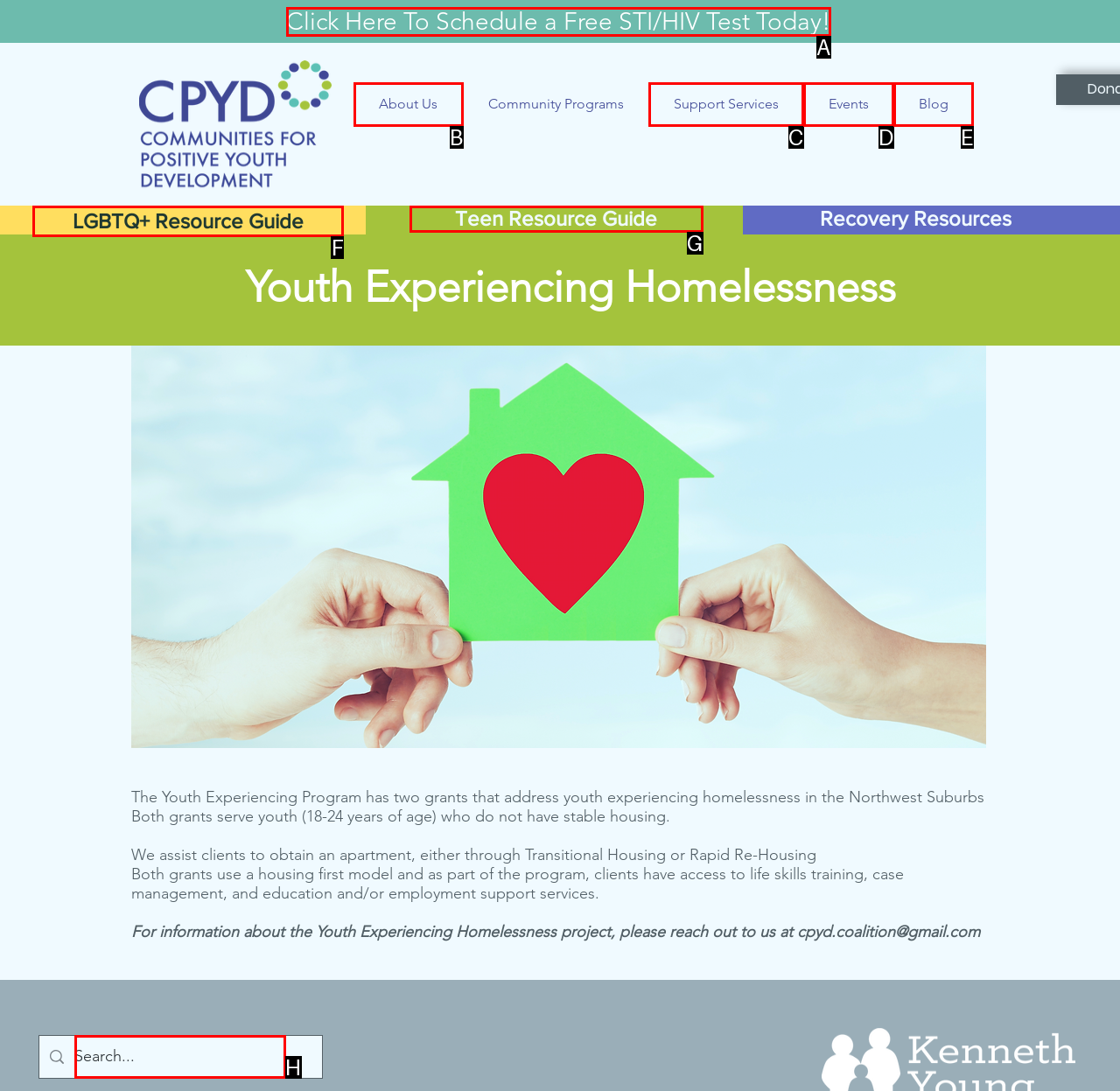Identify the letter of the UI element needed to carry out the task: Search for resources
Reply with the letter of the chosen option.

H